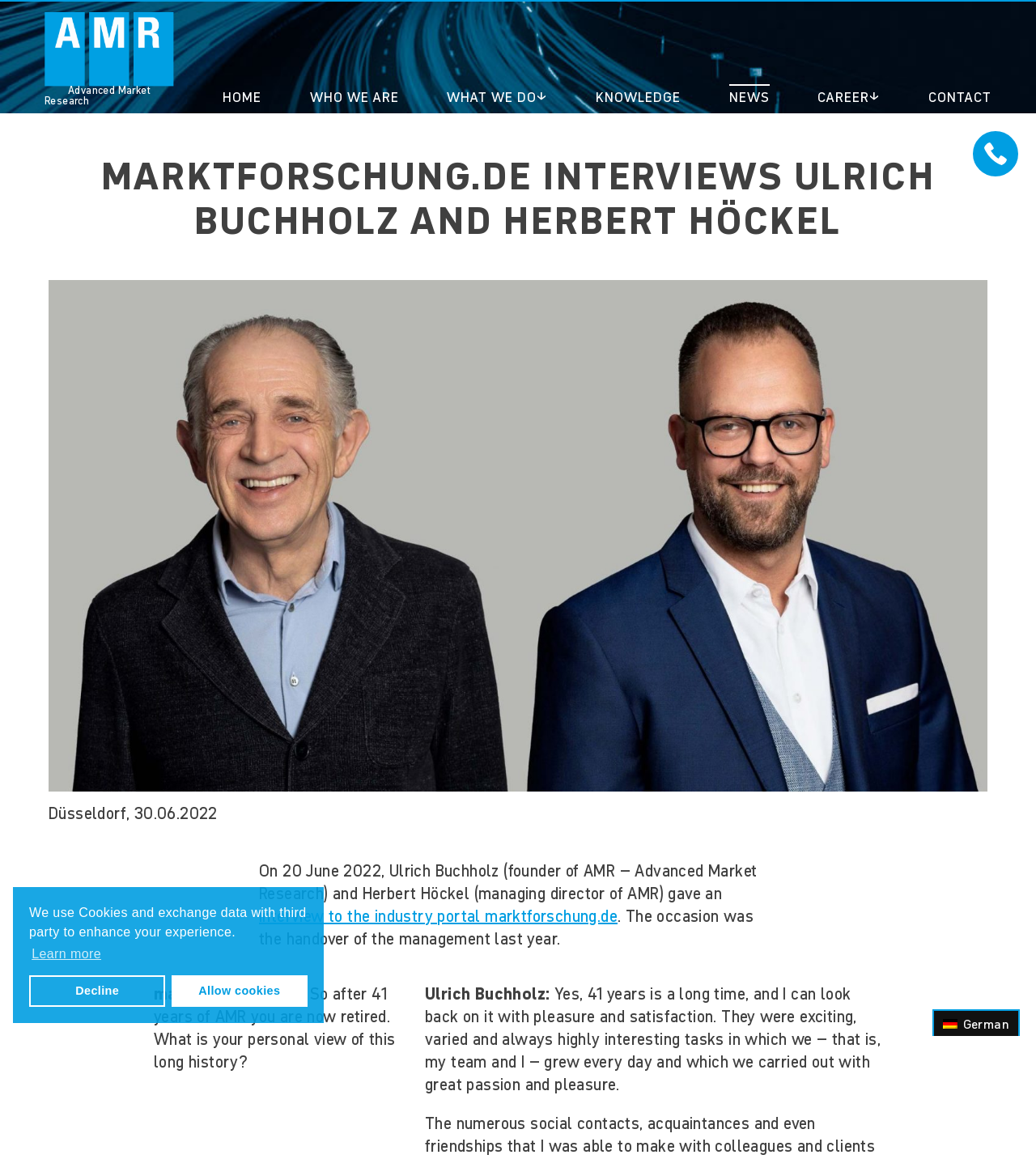Reply to the question with a single word or phrase:
Who are the two people interviewed by marktforschung.de?

Ulrich Buchholz and Herbert Höckel